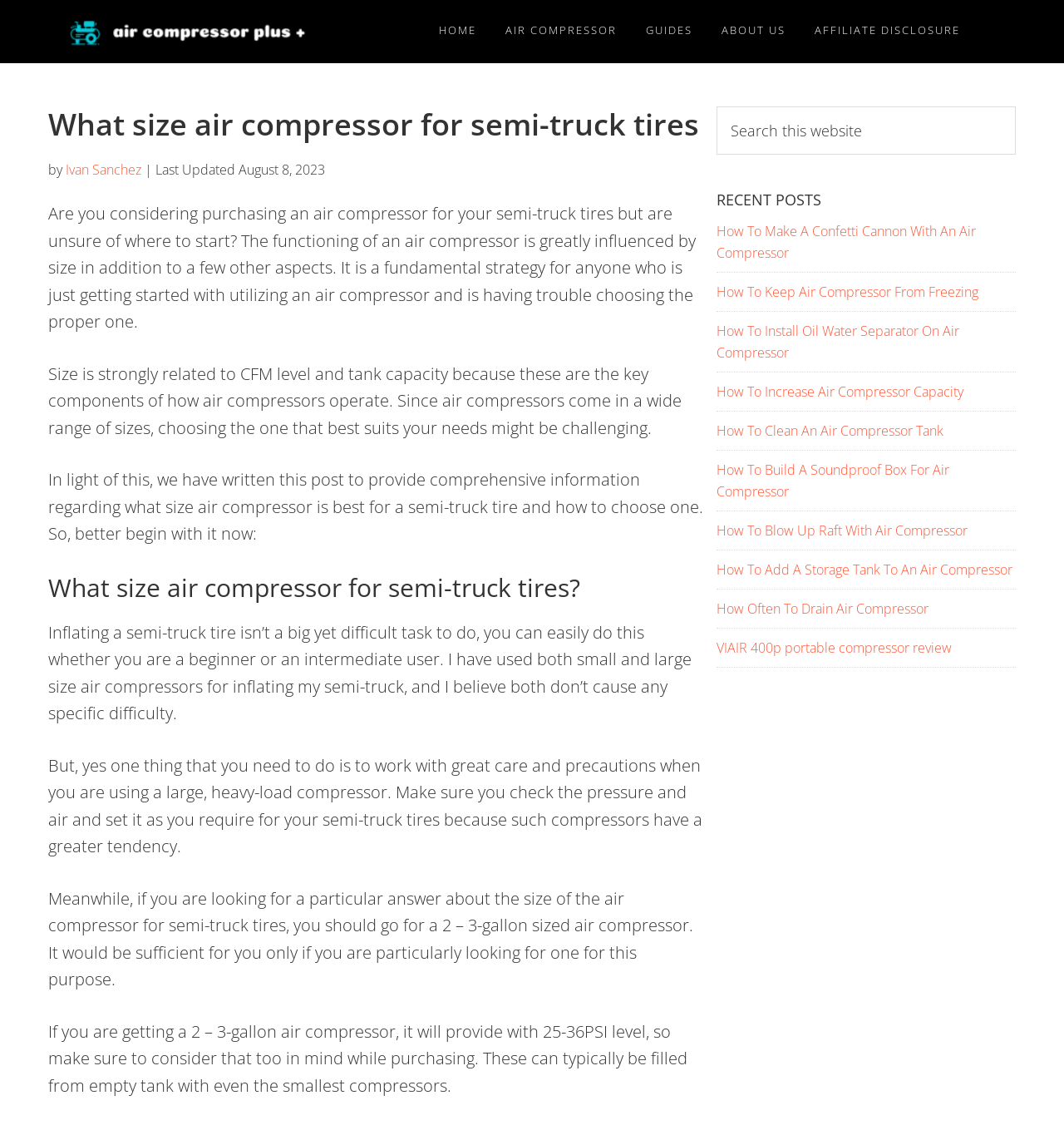Could you highlight the region that needs to be clicked to execute the instruction: "Read the article 'How To Make A Confetti Cannon With An Air Compressor'"?

[0.674, 0.196, 0.917, 0.232]